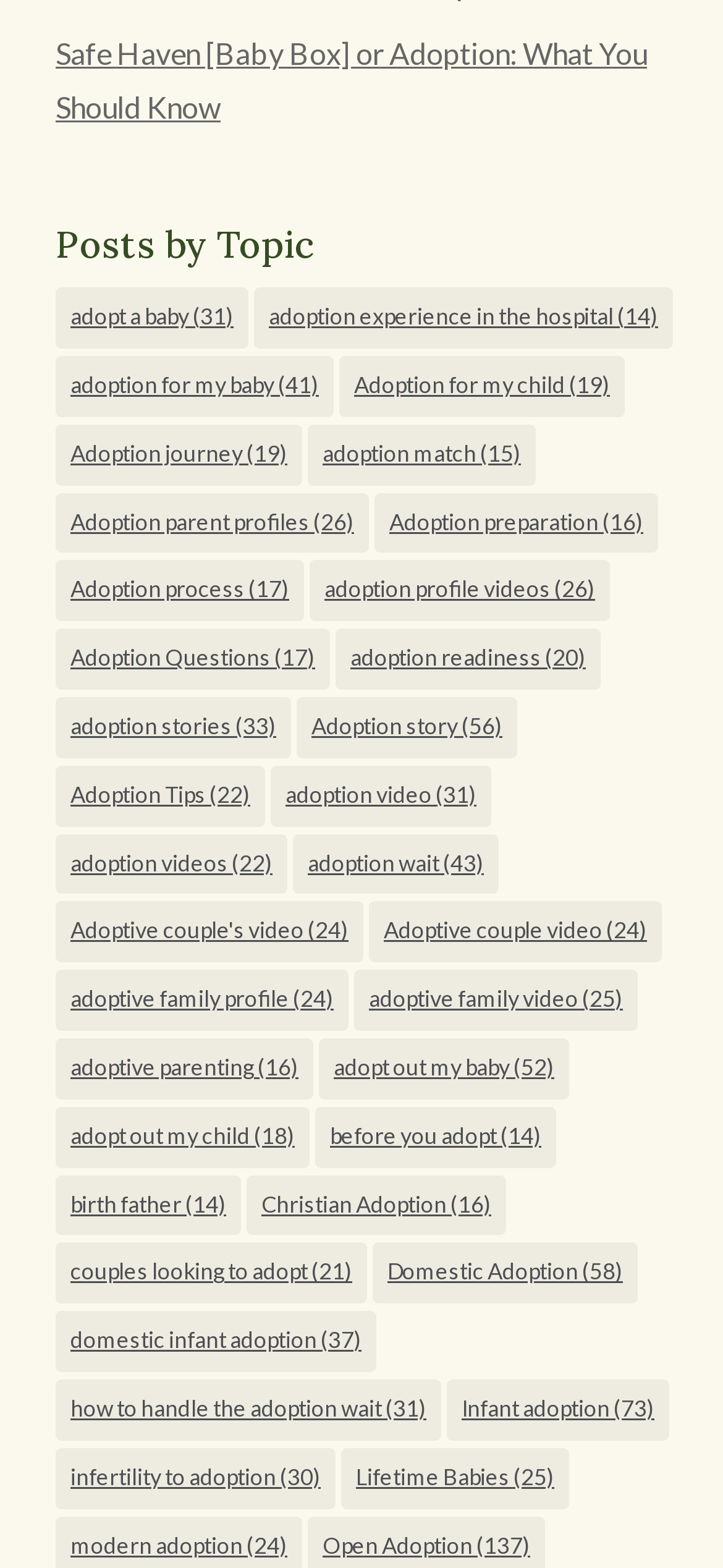Using the information in the image, could you please answer the following question in detail:
What is the second most popular adoption topic?

I looked at the number of items associated with each link and found that 'Infant adoption' has the second most items, with 73 items, indicating that it is the second most popular adoption topic on the webpage.